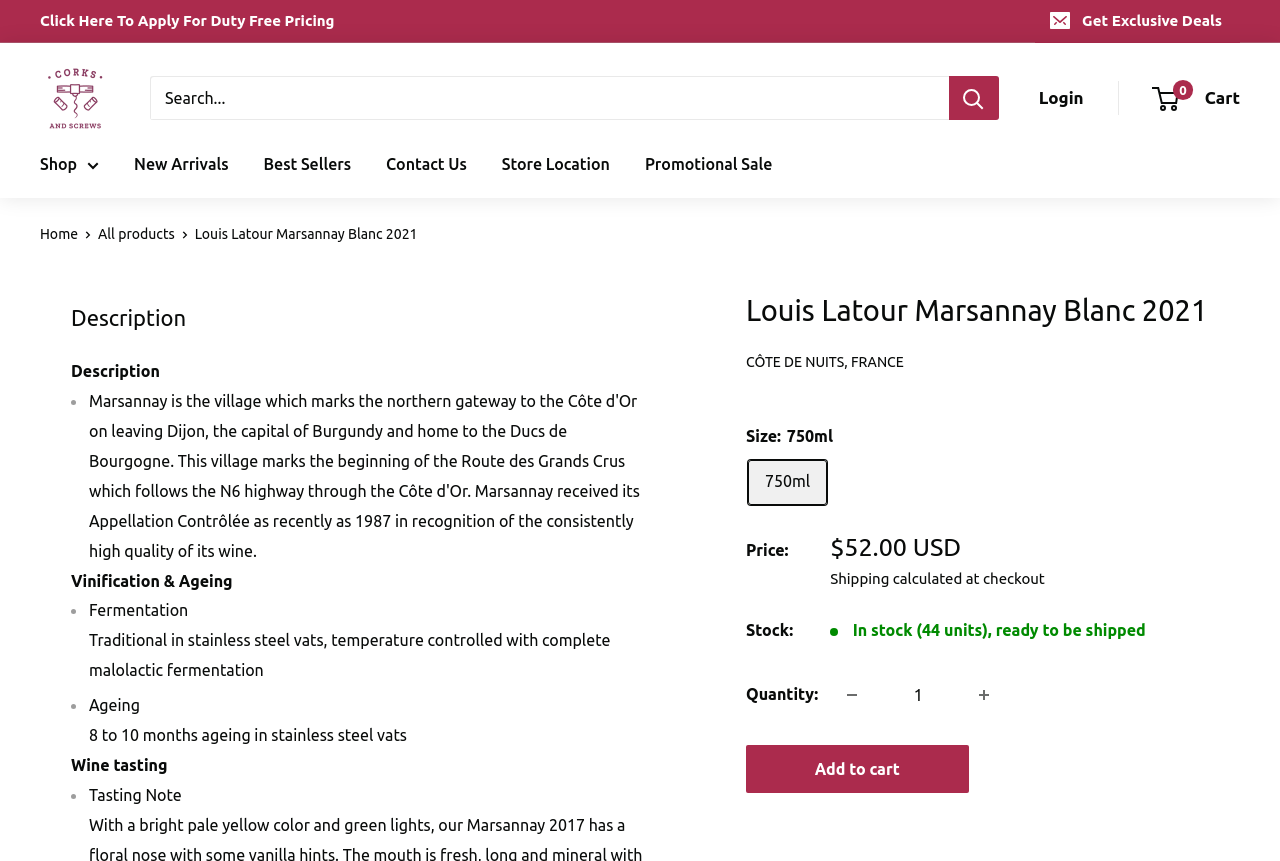Can you identify and provide the main heading of the webpage?

Louis Latour Marsannay Blanc 2021